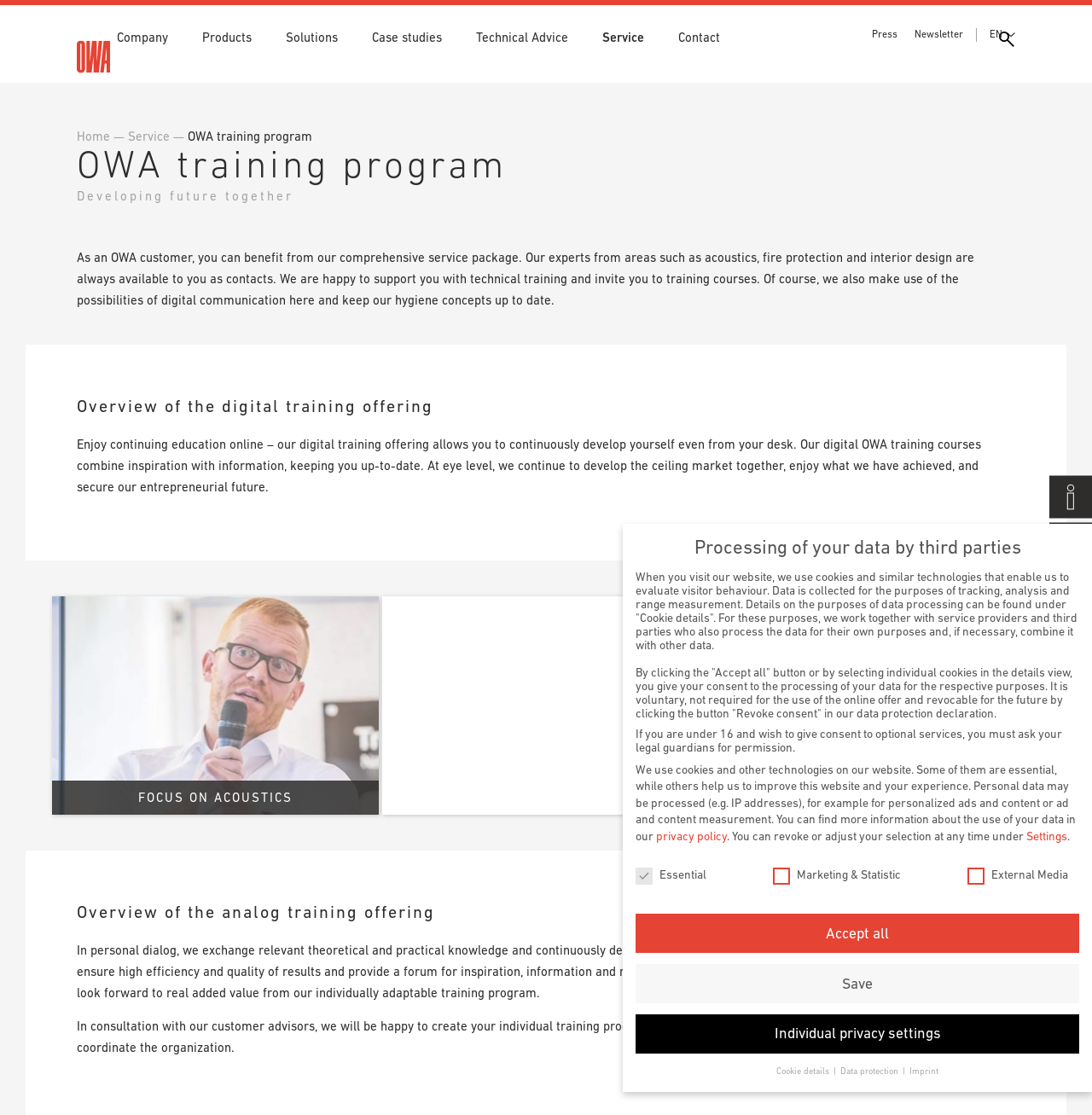Identify the bounding box for the UI element described as: "Downloads". Ensure the coordinates are four float numbers between 0 and 1, formatted as [left, top, right, bottom].

[0.288, 0.139, 0.343, 0.152]